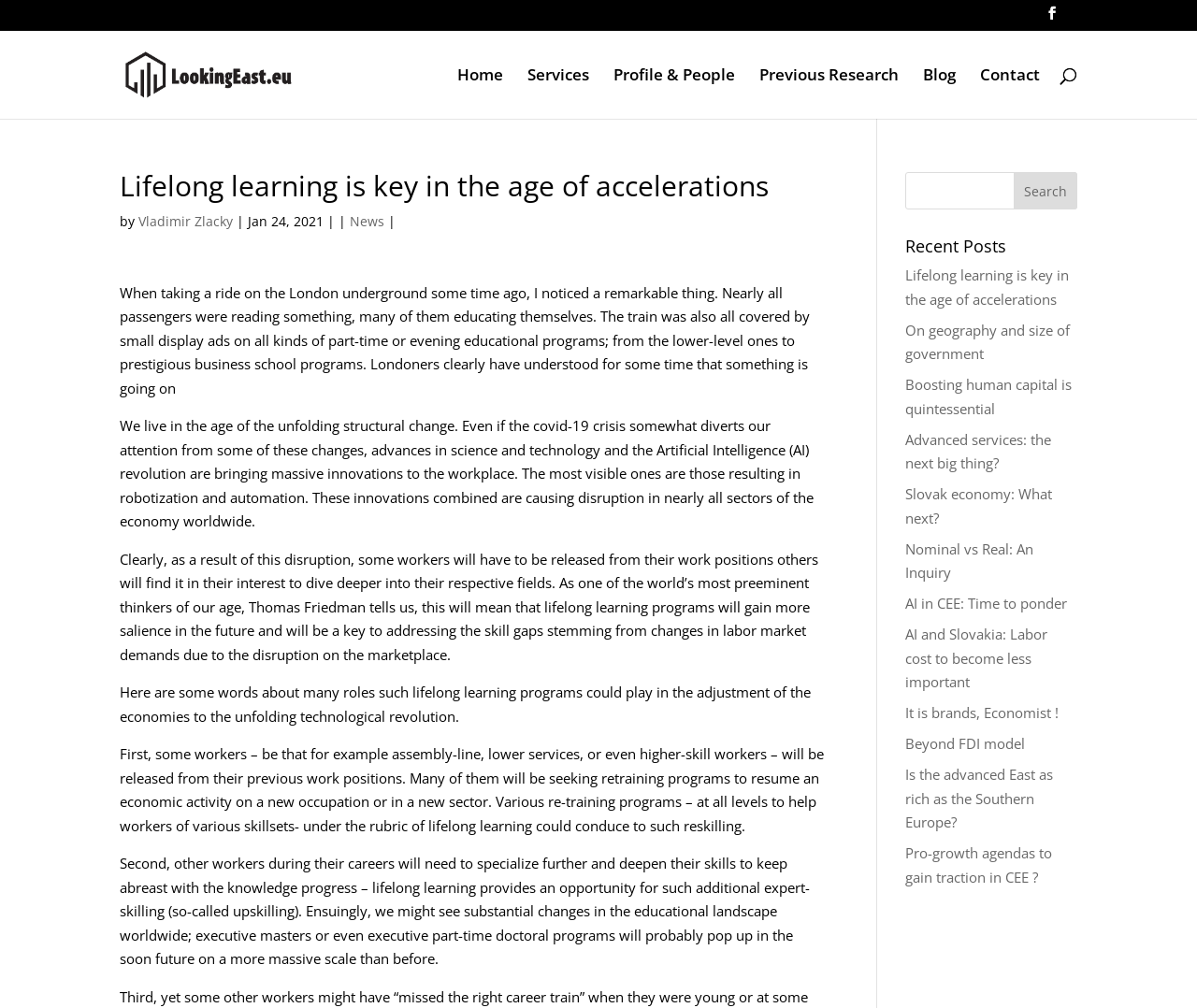Who wrote the article?
Kindly offer a detailed explanation using the data available in the image.

I found the answer by looking at the link element with the text 'Vladimir Zlacky' which is located near the date 'Jan 24, 2021' and the text 'by', indicating that Vladimir Zlacky is the author of the article.